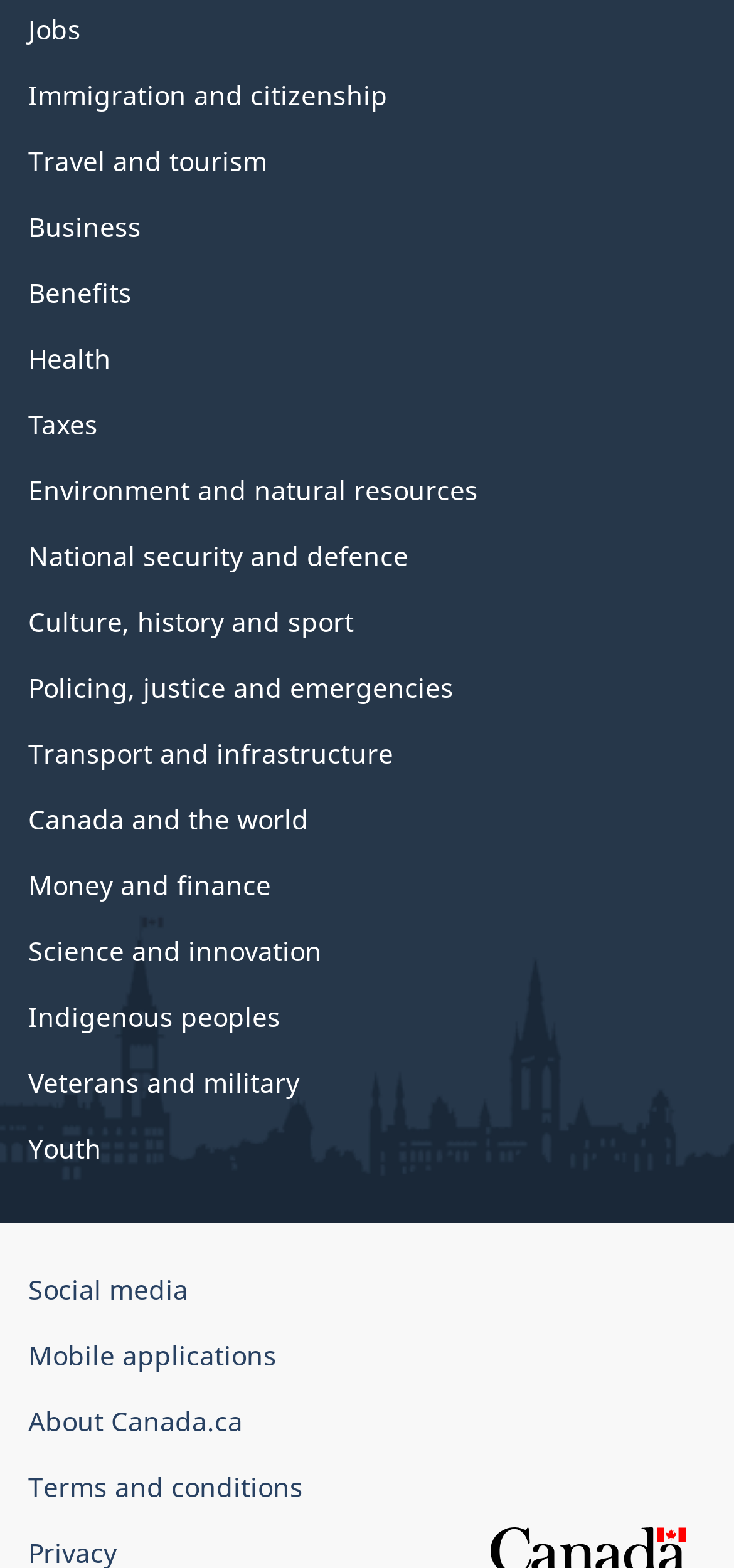Based on the element description: "Indigenous peoples", identify the UI element and provide its bounding box coordinates. Use four float numbers between 0 and 1, [left, top, right, bottom].

[0.038, 0.637, 0.382, 0.66]